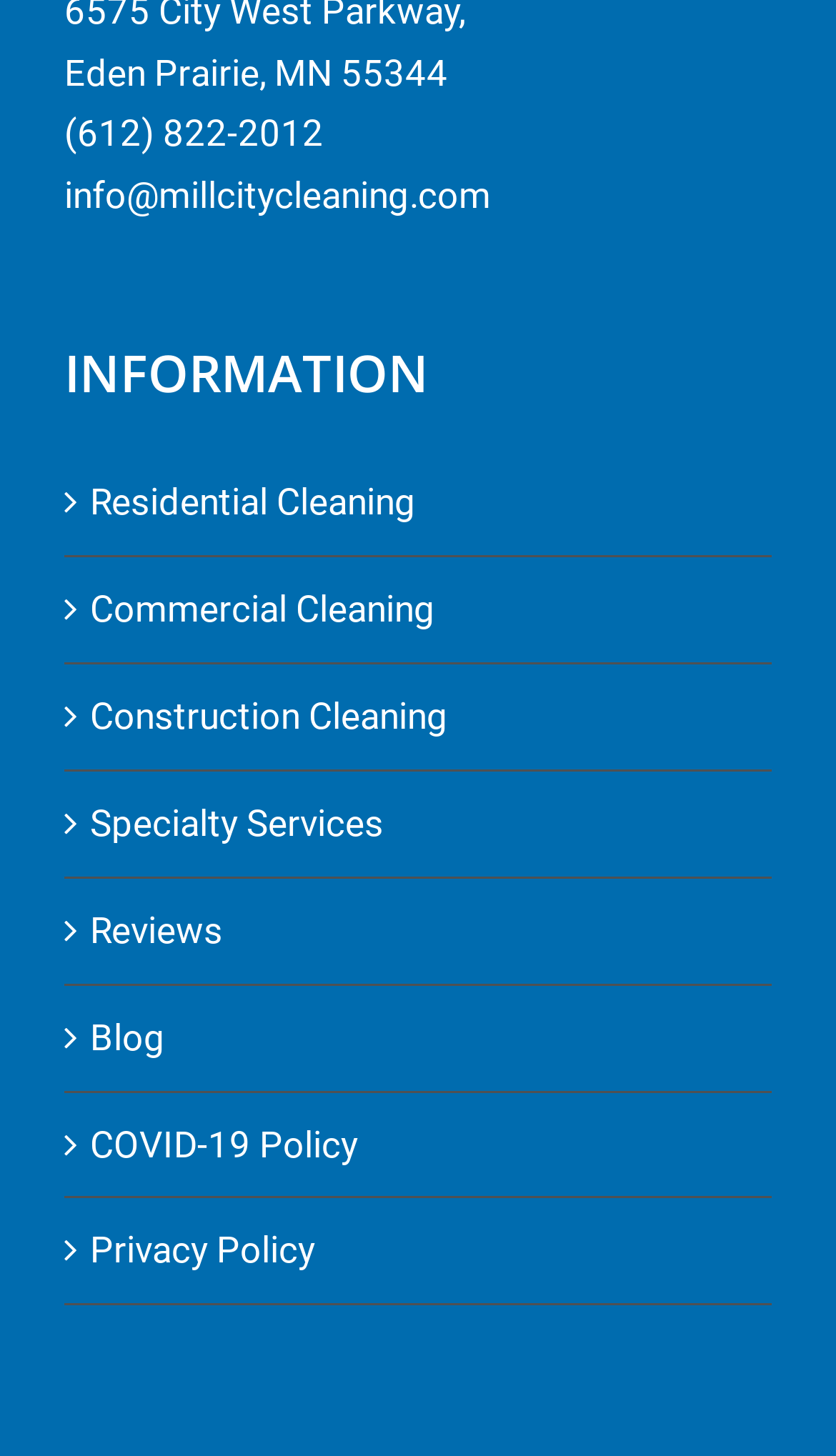Respond to the question below with a single word or phrase: What type of cleaning services does Mill City Cleaning offer?

Residential, Commercial, Construction, Specialty